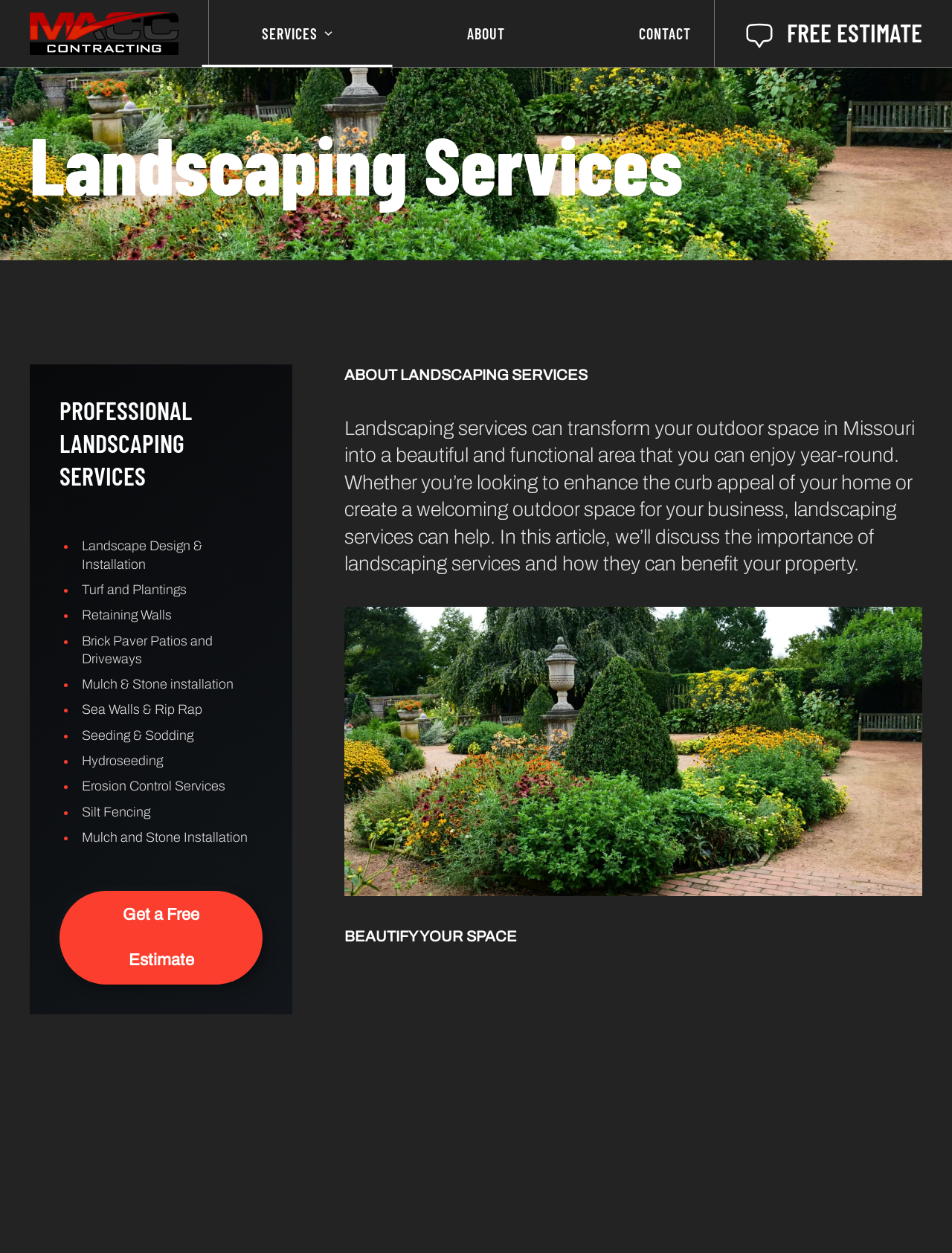Please provide a one-word or short phrase answer to the question:
What tasks are involved in landscaping services?

Lawn care, planting, hardscaping, irrigation